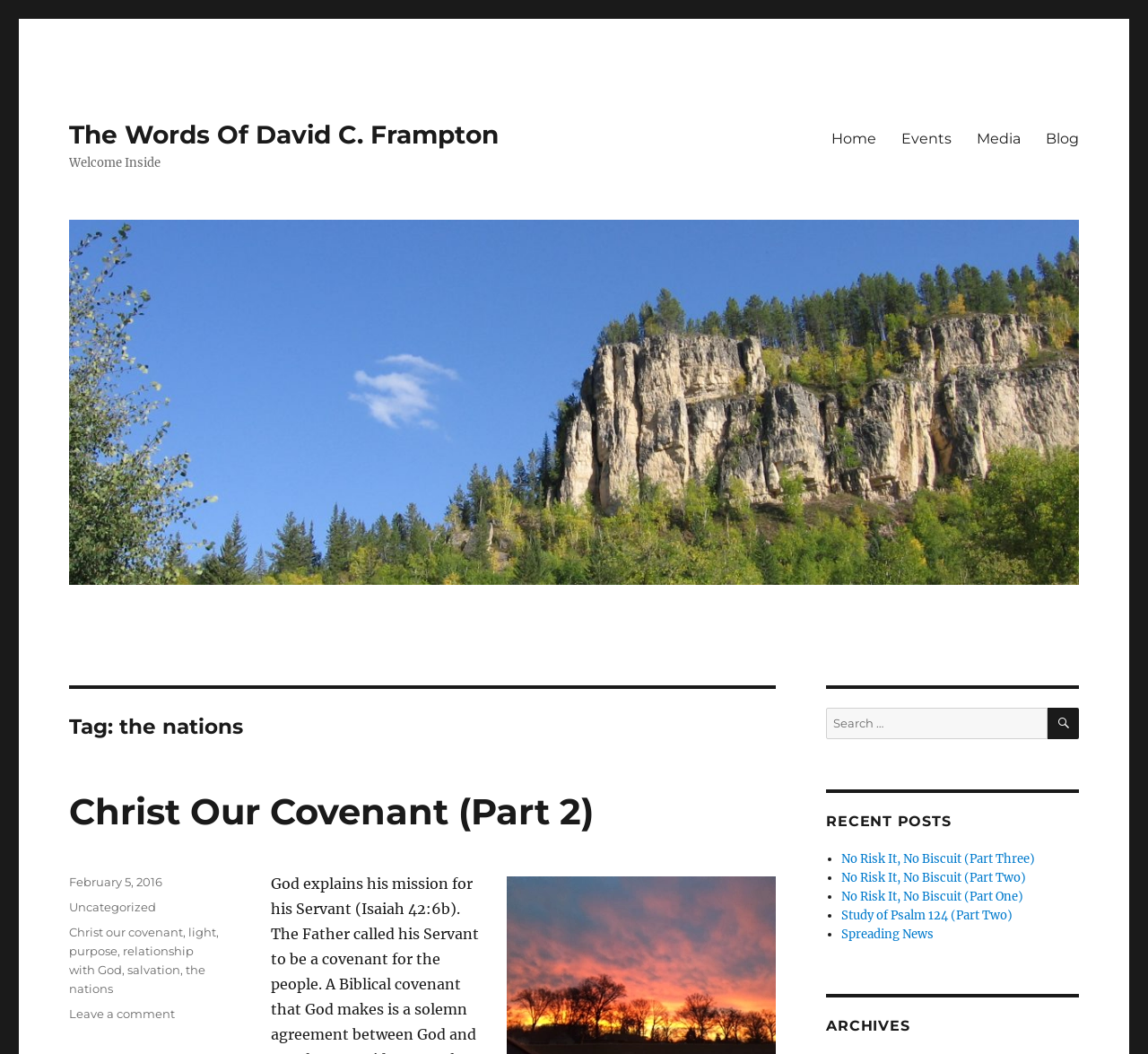Use one word or a short phrase to answer the question provided: 
How many recent posts are listed on the webpage?

5